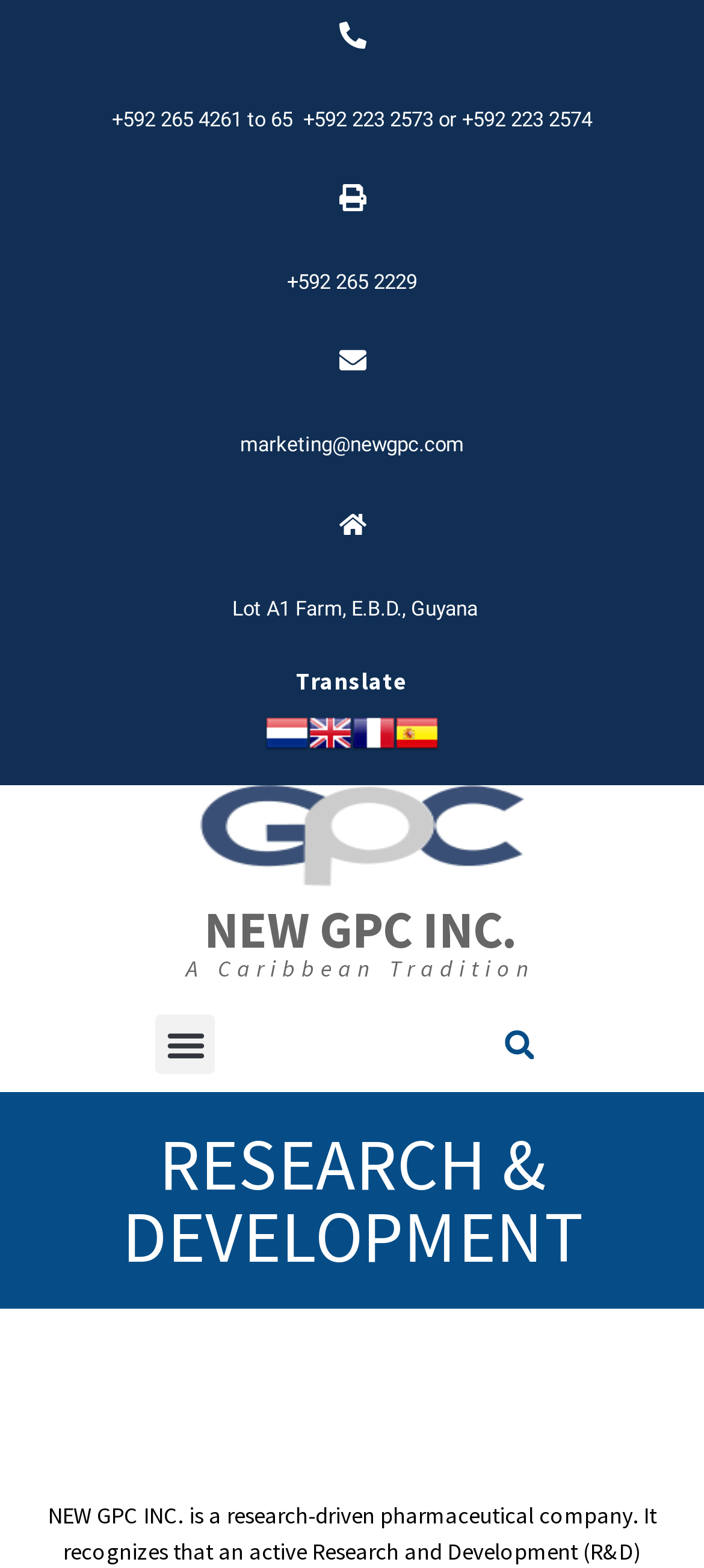Explain the webpage in detail, including its primary components.

The webpage is about Research and Development at NEW GPC INC., a research-driven pharmaceutical company. At the top, there are five phone numbers and an "or" separator, aligned horizontally, followed by an email address and a physical address below. 

On the right side, there is a "Translate" section with four language options: Dutch, English, French, and Spanish, each accompanied by a flag icon. 

Below the phone numbers, there is a prominent heading "NEW GPC INC." with a link, followed by a subheading "A Caribbean Tradition" with a link. 

On the left side, there is a "Menu Toggle" button, and on the right side, there is a search bar with a "Search" button. 

At the bottom, there is a prominent heading "RESEARCH & DEVELOPMENT", which is likely the main topic of the webpage.